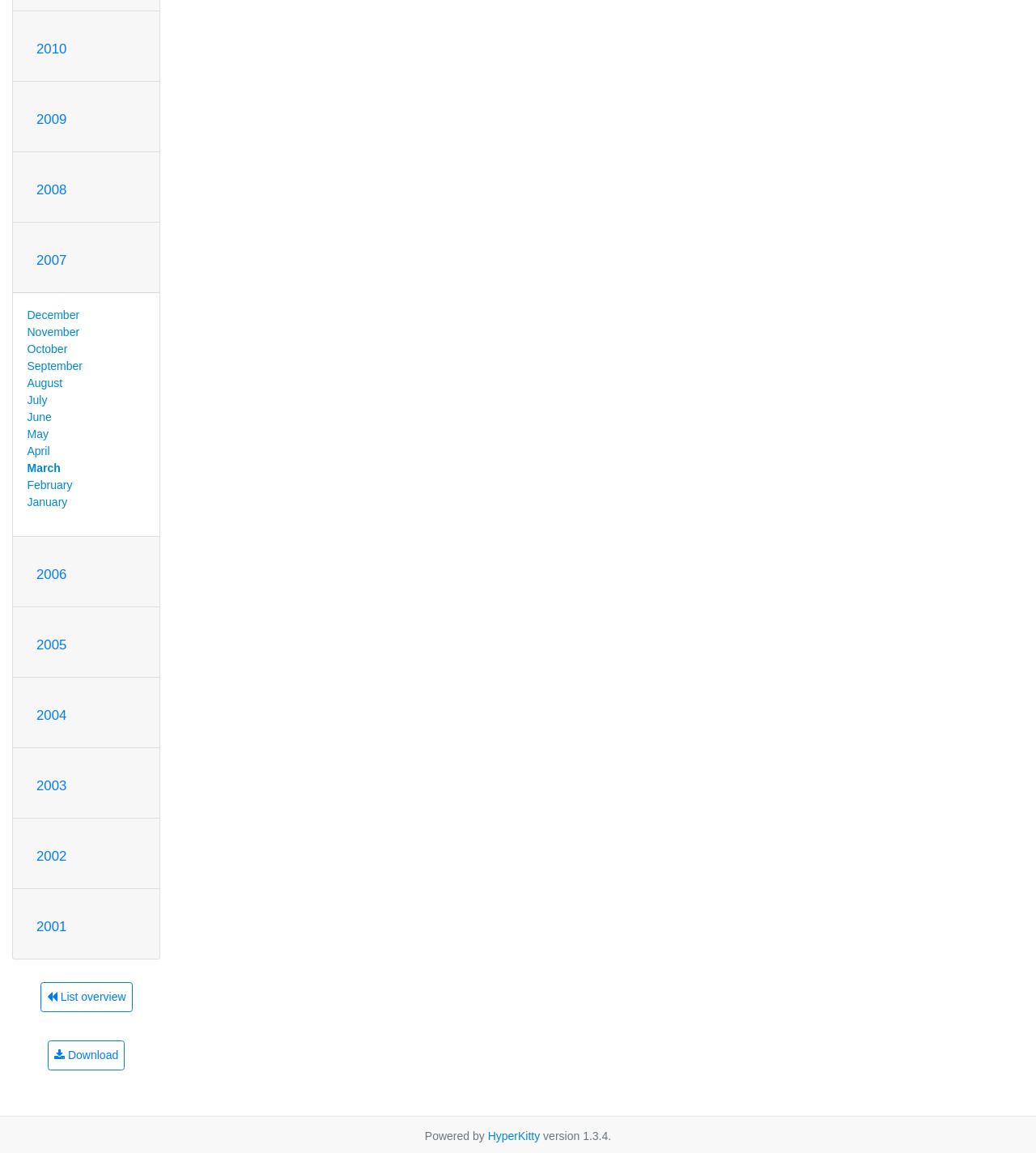Please answer the following question using a single word or phrase: 
What is the name of the software powering the webpage?

HyperKitty